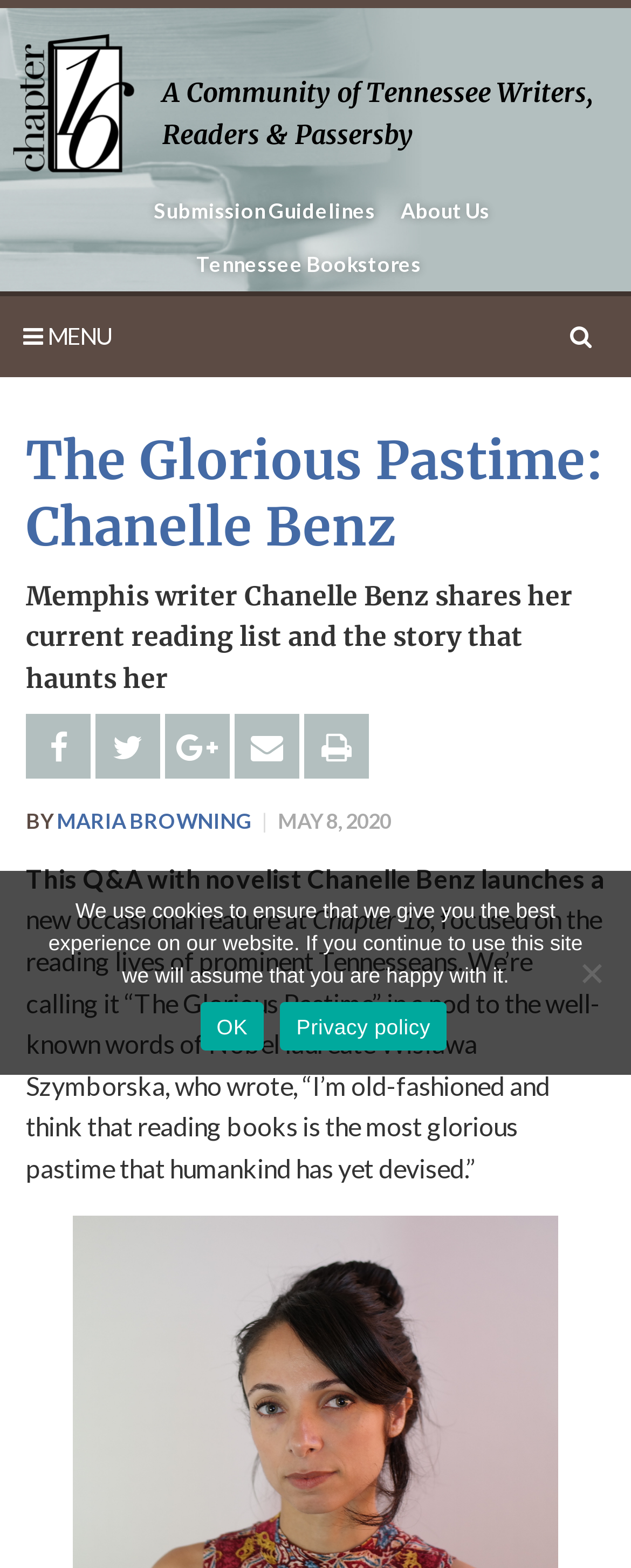Please find the bounding box coordinates of the element that you should click to achieve the following instruction: "Read about Tennessee Bookstores". The coordinates should be presented as four float numbers between 0 and 1: [left, top, right, bottom].

[0.295, 0.151, 0.684, 0.185]